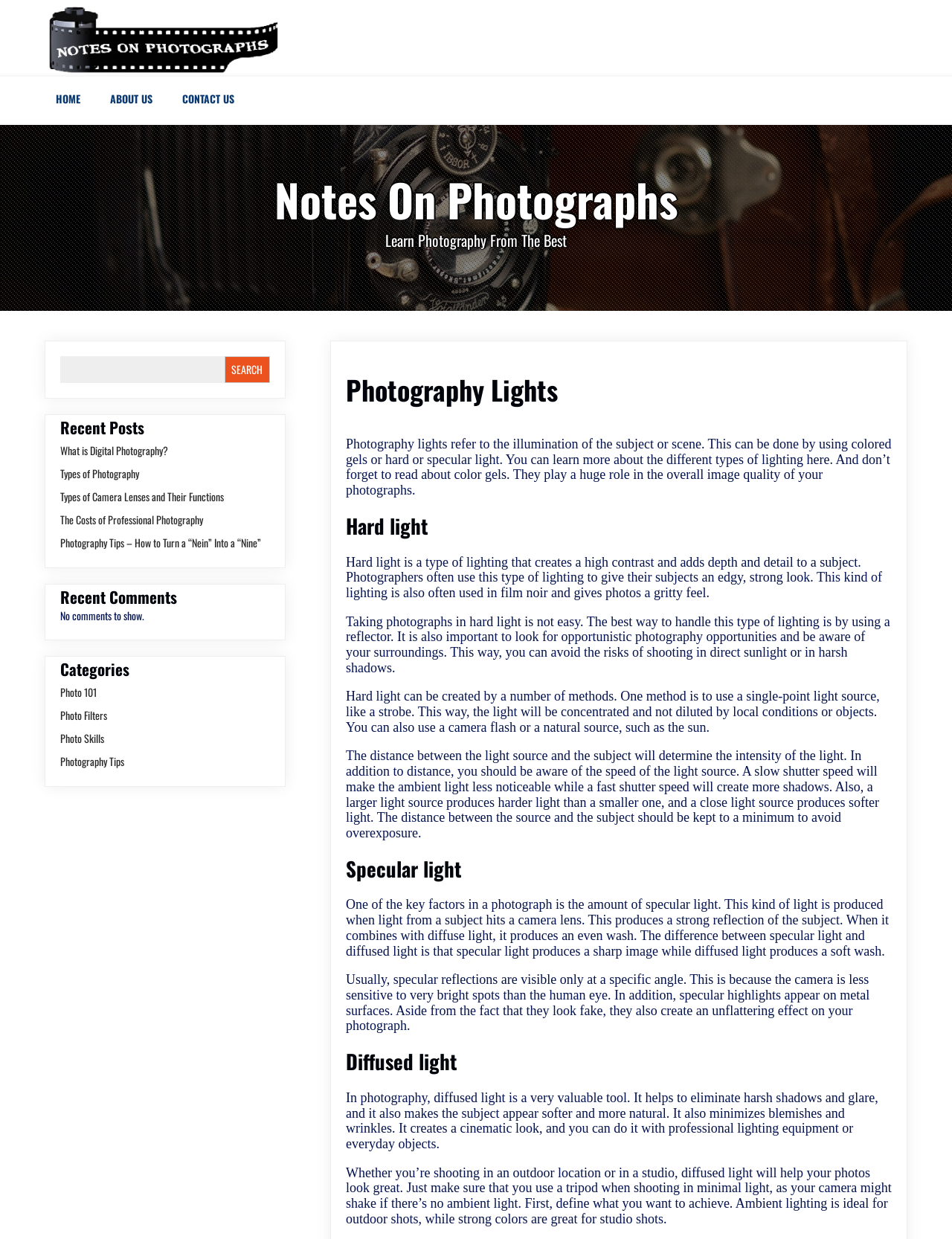Locate the bounding box coordinates of the region to be clicked to comply with the following instruction: "Search for something". The coordinates must be four float numbers between 0 and 1, in the form [left, top, right, bottom].

[0.063, 0.288, 0.284, 0.309]